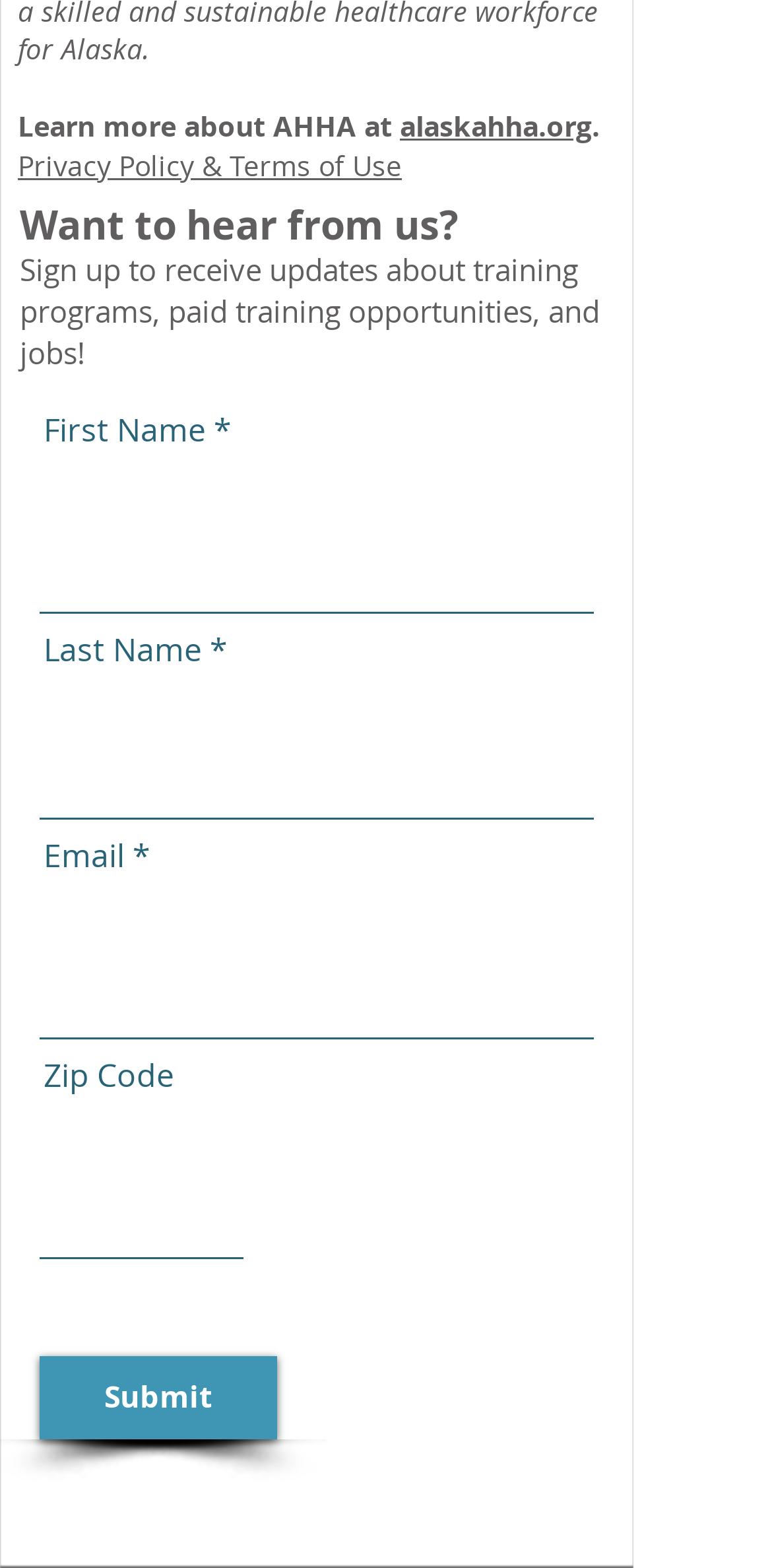Locate the bounding box coordinates of the clickable element to fulfill the following instruction: "Enter first name". Provide the coordinates as four float numbers between 0 and 1 in the format [left, top, right, bottom].

[0.051, 0.286, 0.769, 0.391]